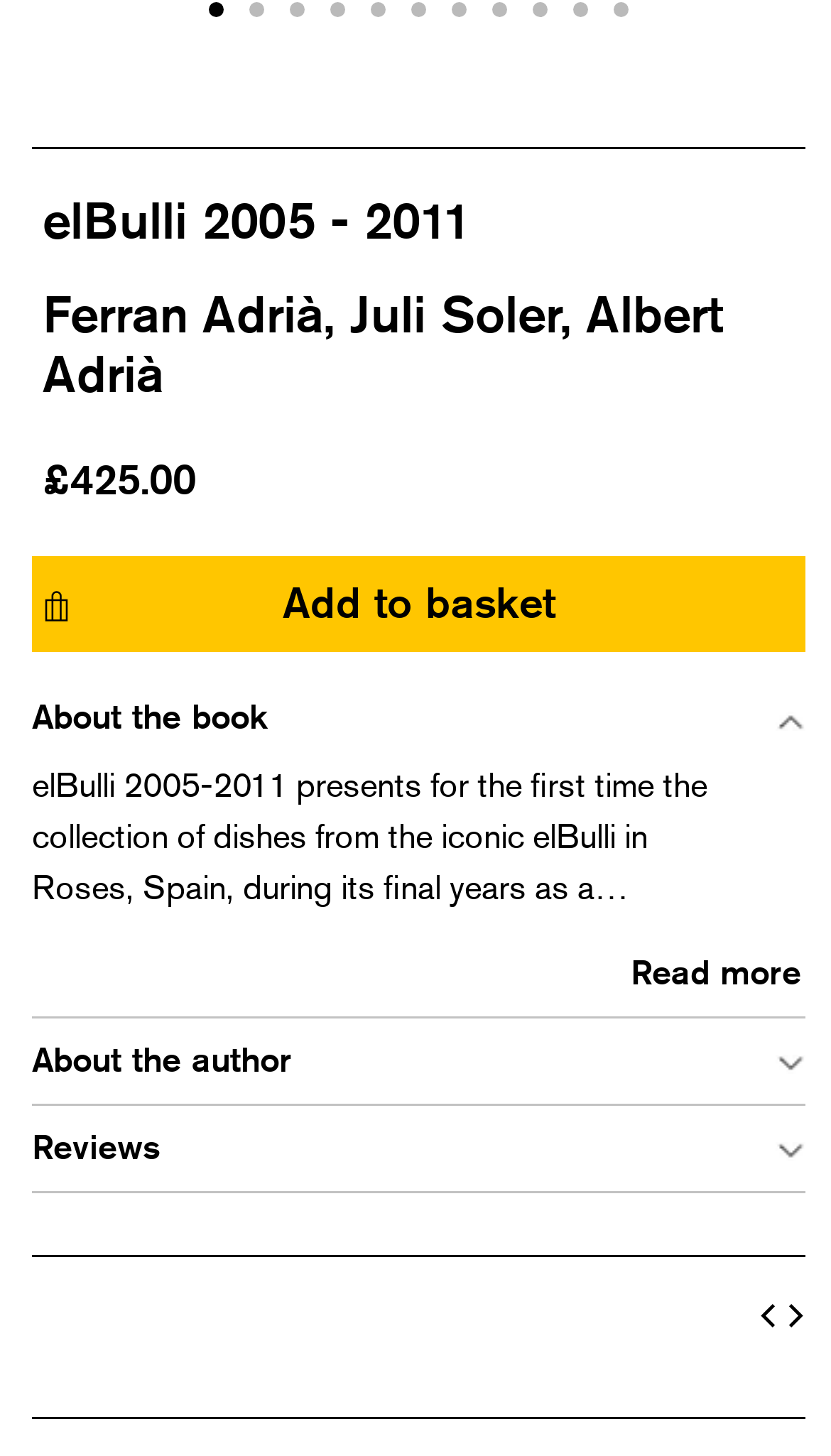Predict the bounding box coordinates of the area that should be clicked to accomplish the following instruction: "Read more about the book". The bounding box coordinates should consist of four float numbers between 0 and 1, i.e., [left, top, right, bottom].

[0.038, 0.639, 0.969, 0.698]